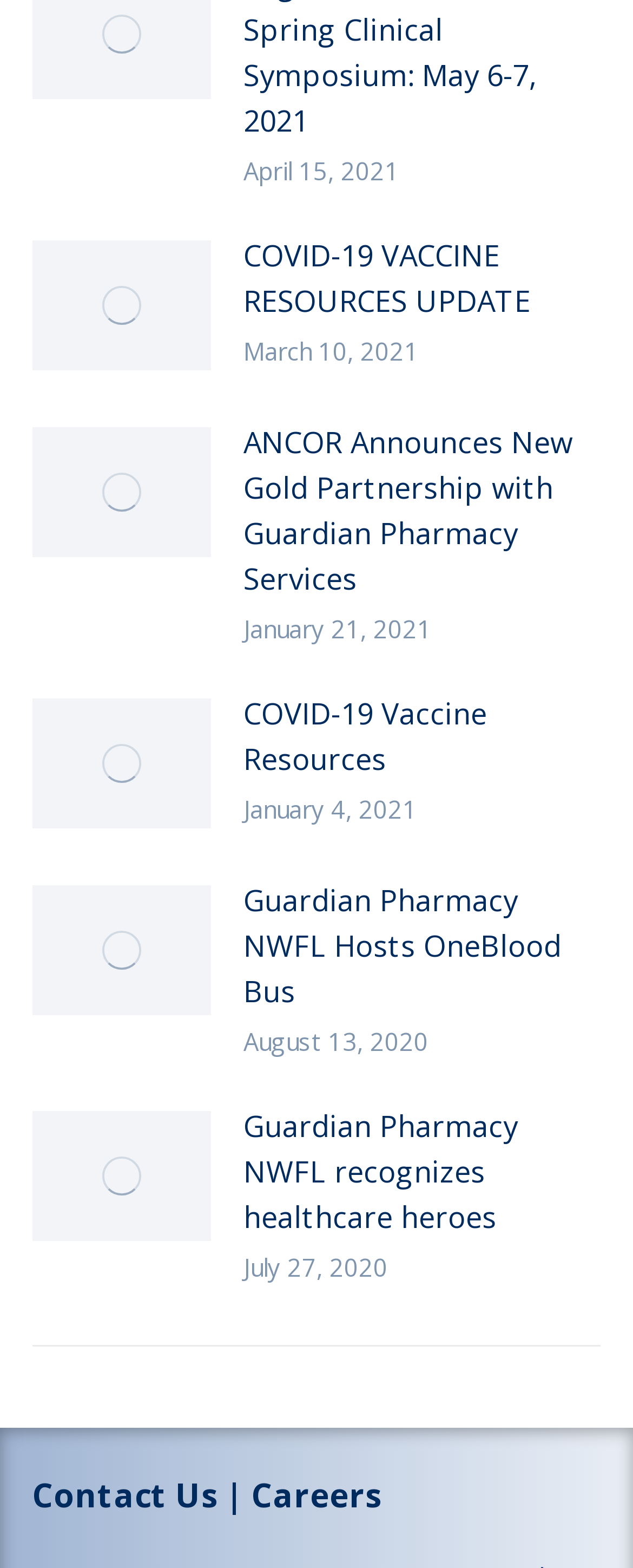How many articles are on this webpage?
Look at the image and respond with a single word or a short phrase.

5